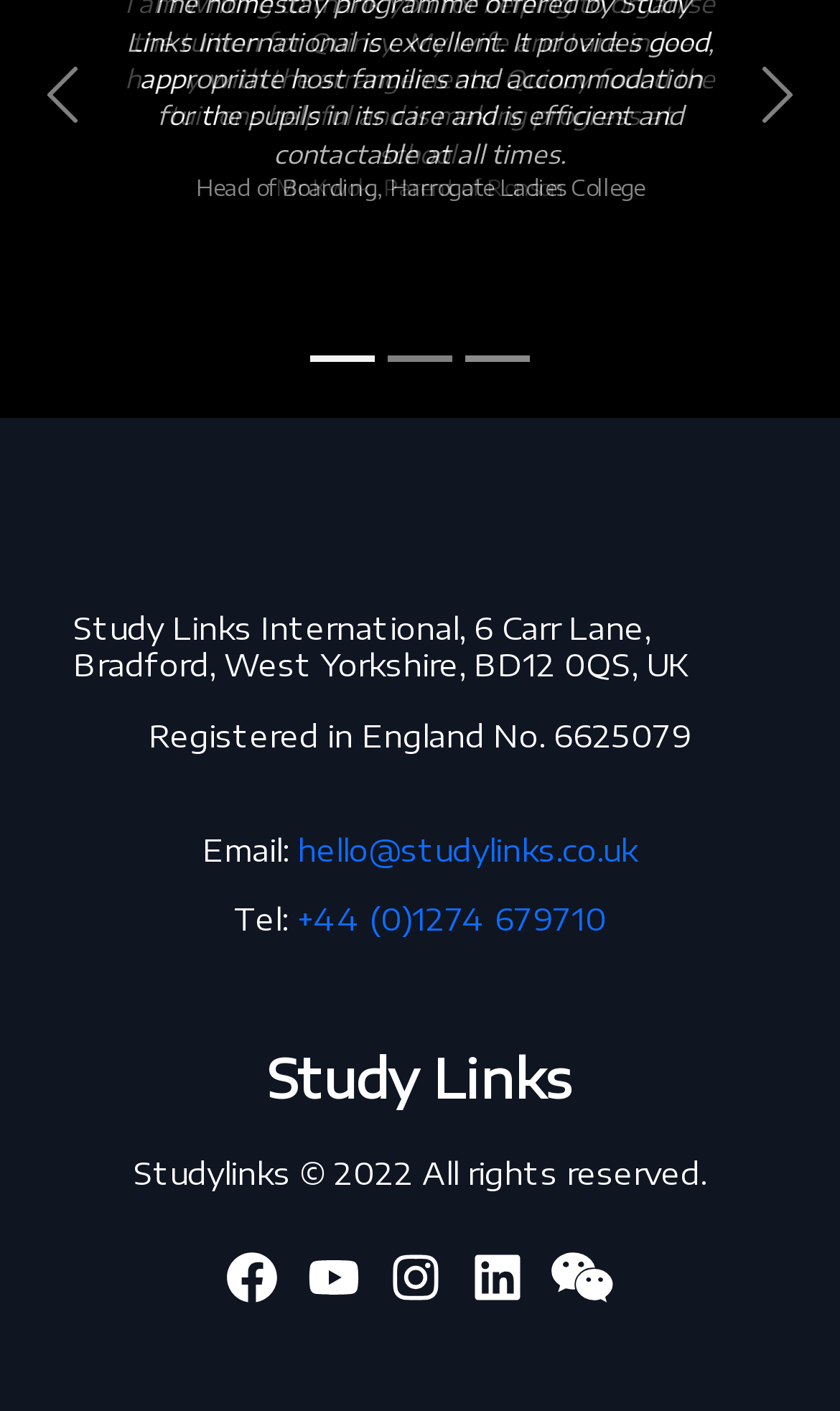Determine the coordinates of the bounding box that should be clicked to complete the instruction: "Email Study Links". The coordinates should be represented by four float numbers between 0 and 1: [left, top, right, bottom].

[0.354, 0.589, 0.759, 0.615]